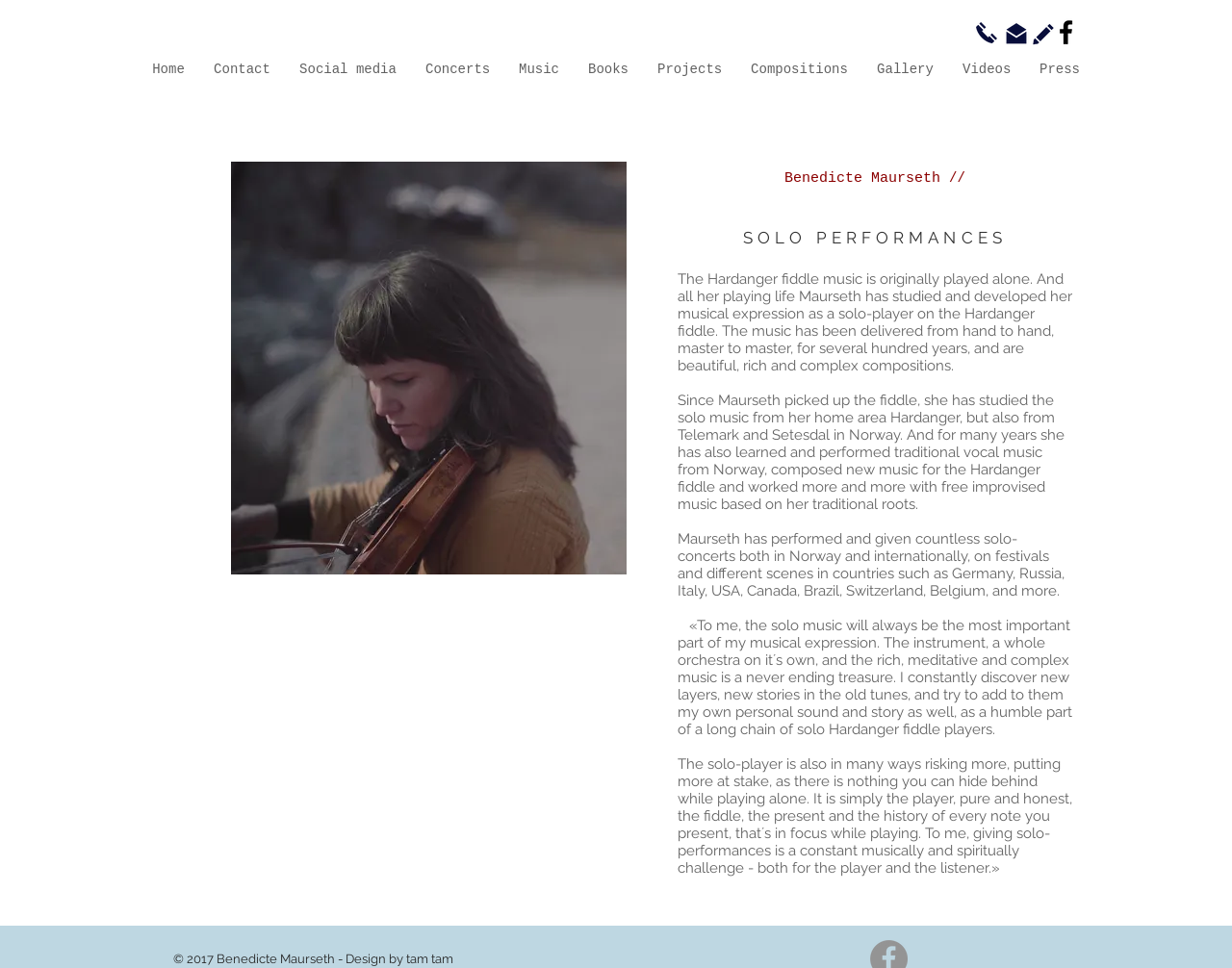Find the bounding box coordinates of the area that needs to be clicked in order to achieve the following instruction: "Read about Benedicte Maurseth's solo performances". The coordinates should be specified as four float numbers between 0 and 1, i.e., [left, top, right, bottom].

[0.55, 0.279, 0.87, 0.386]